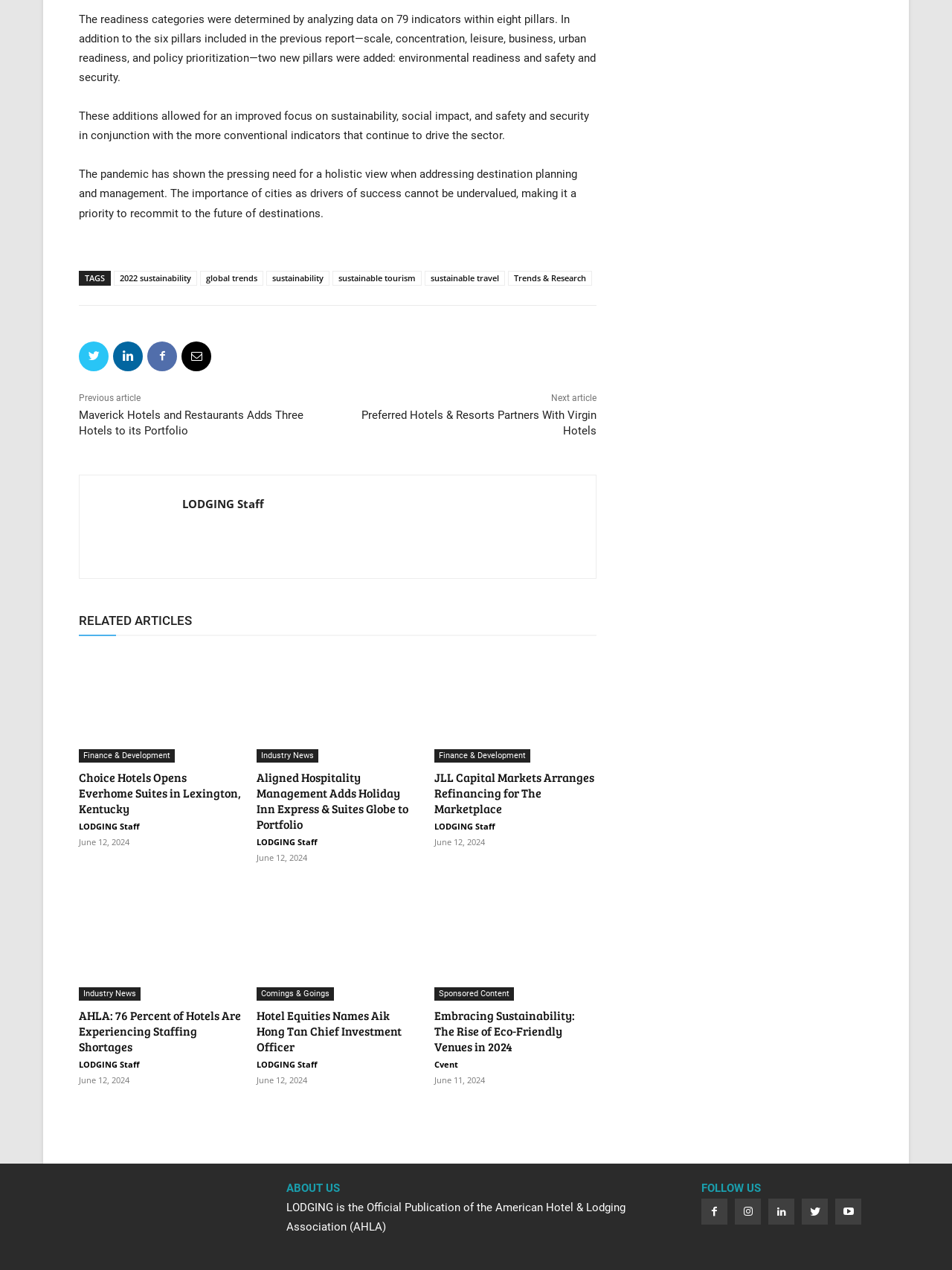What are the new pillars added to the report?
Answer the question with a single word or phrase, referring to the image.

environmental readiness and safety and security